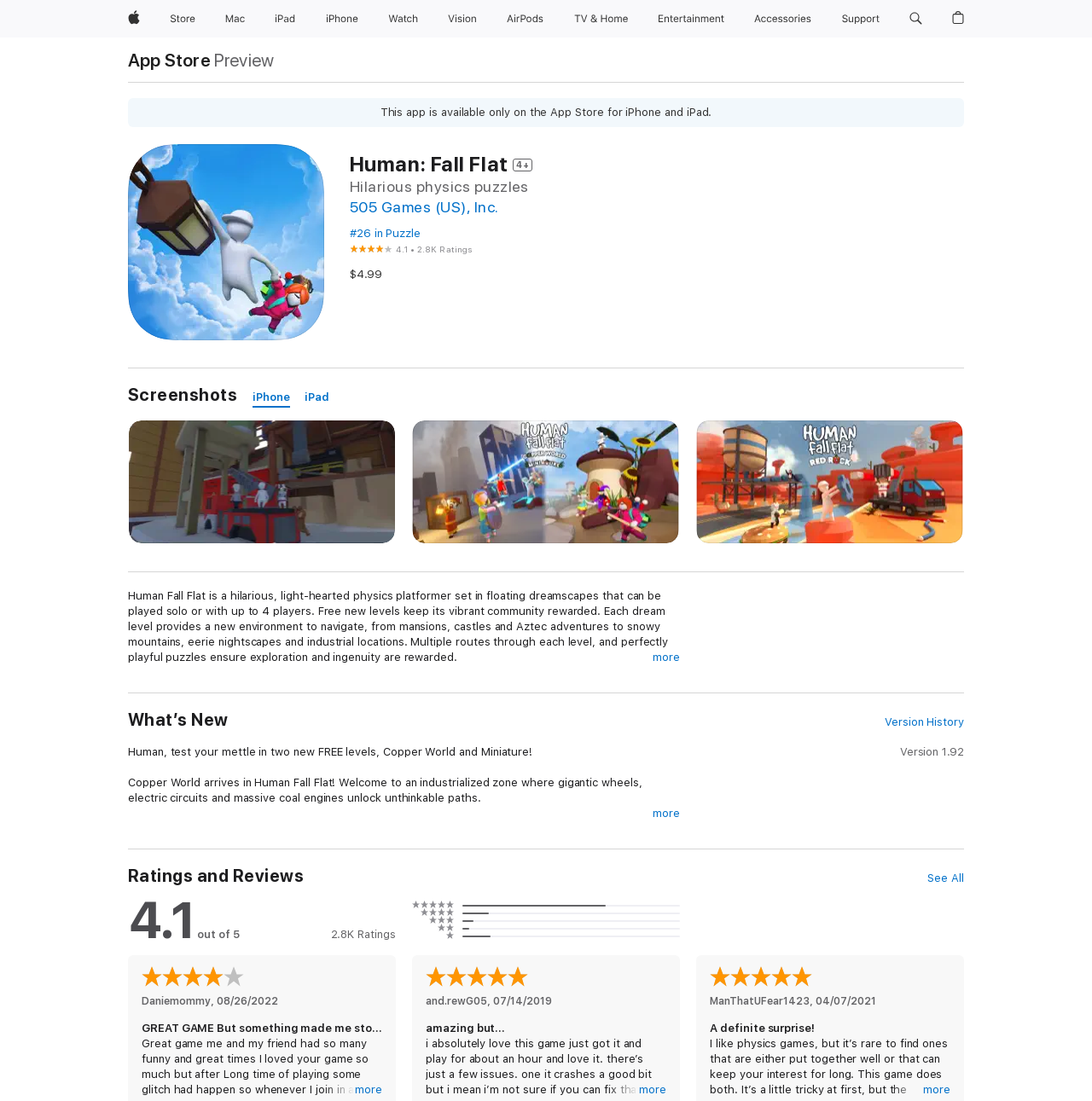Locate the bounding box coordinates of the clickable area needed to fulfill the instruction: "Check Version History".

[0.81, 0.649, 0.883, 0.663]